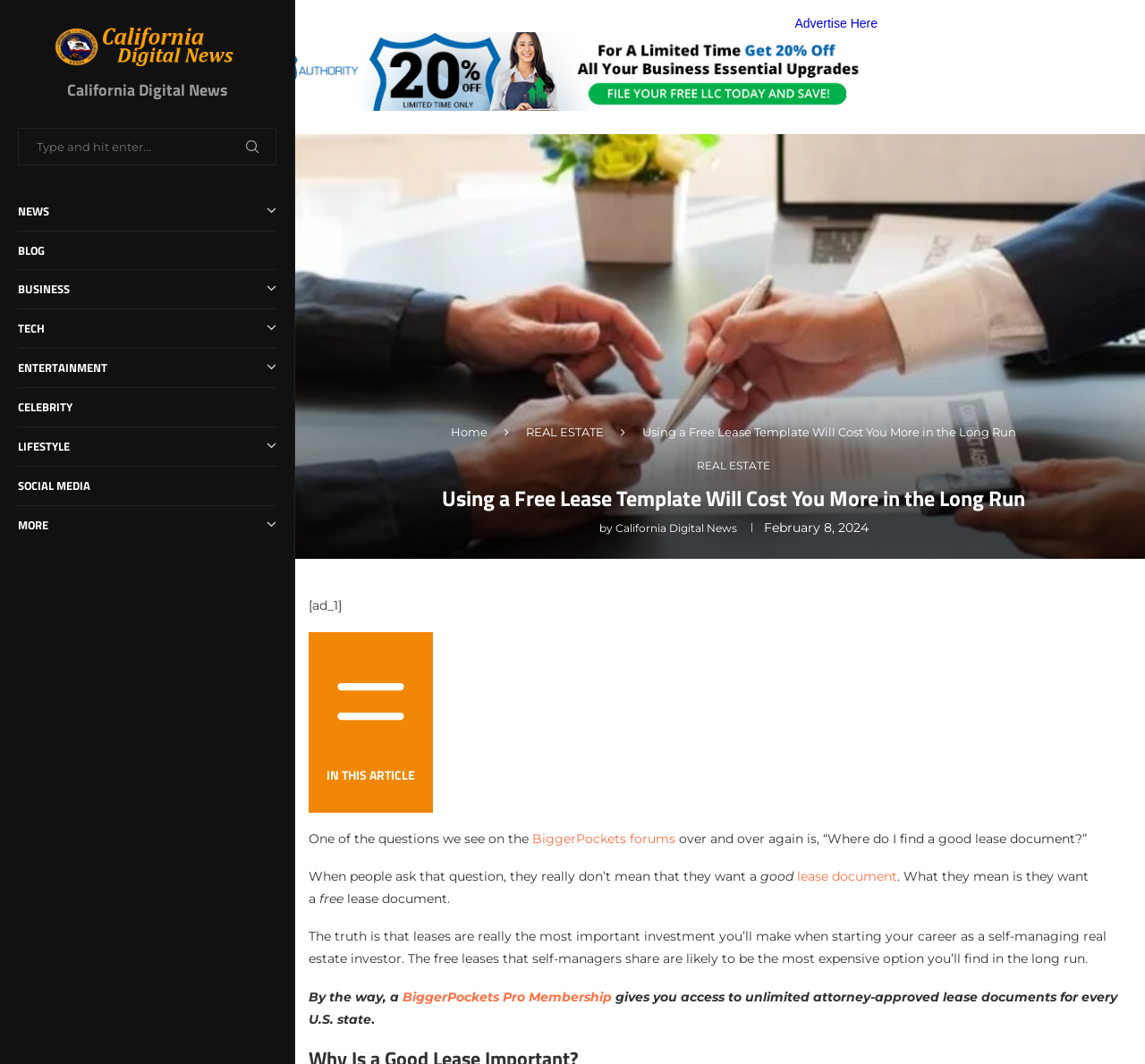Please specify the bounding box coordinates of the region to click in order to perform the following instruction: "Go to NEWS page".

[0.016, 0.18, 0.241, 0.216]